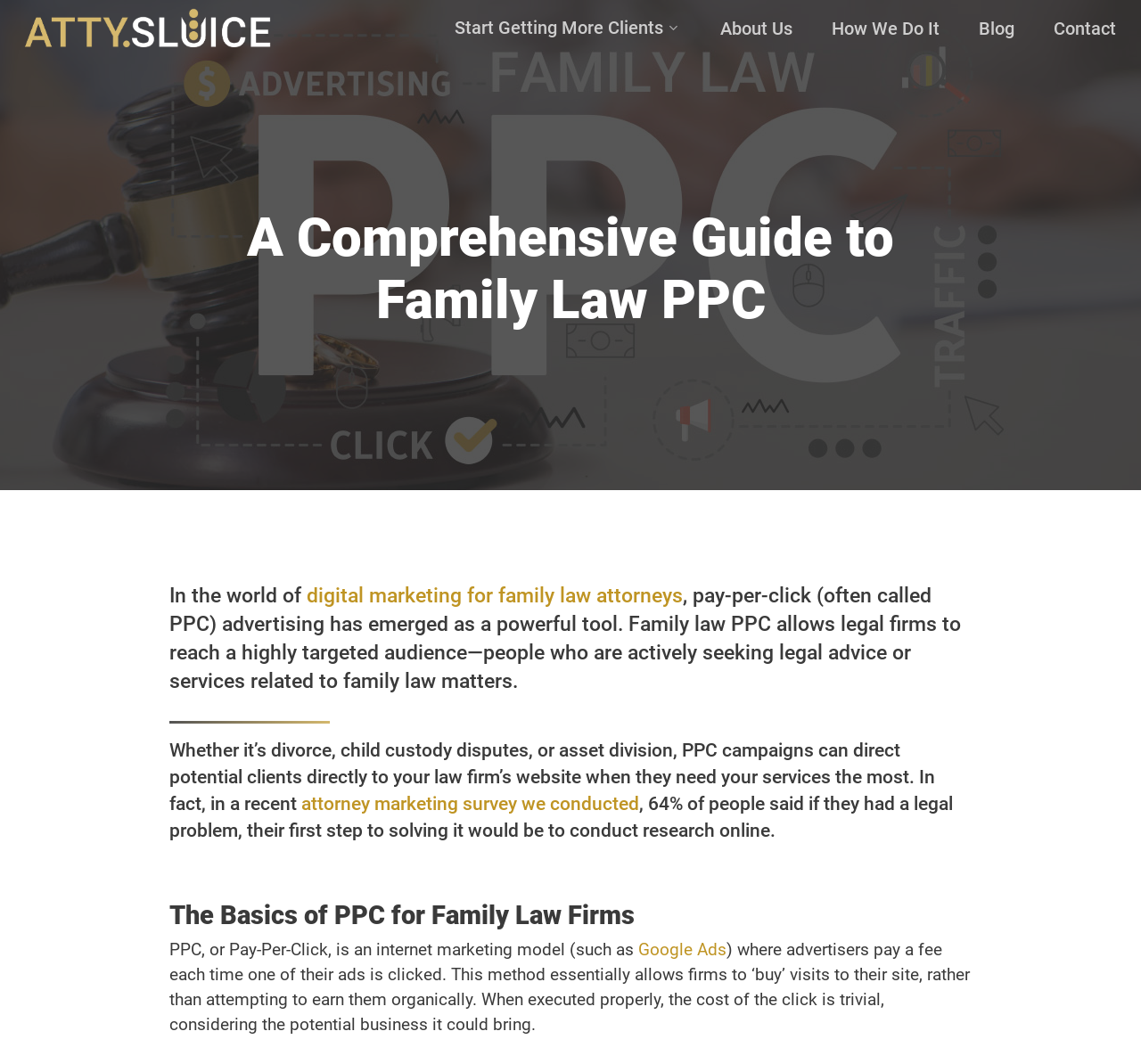Please determine the bounding box coordinates of the section I need to click to accomplish this instruction: "Learn more about digital marketing for family law attorneys".

[0.269, 0.548, 0.599, 0.571]